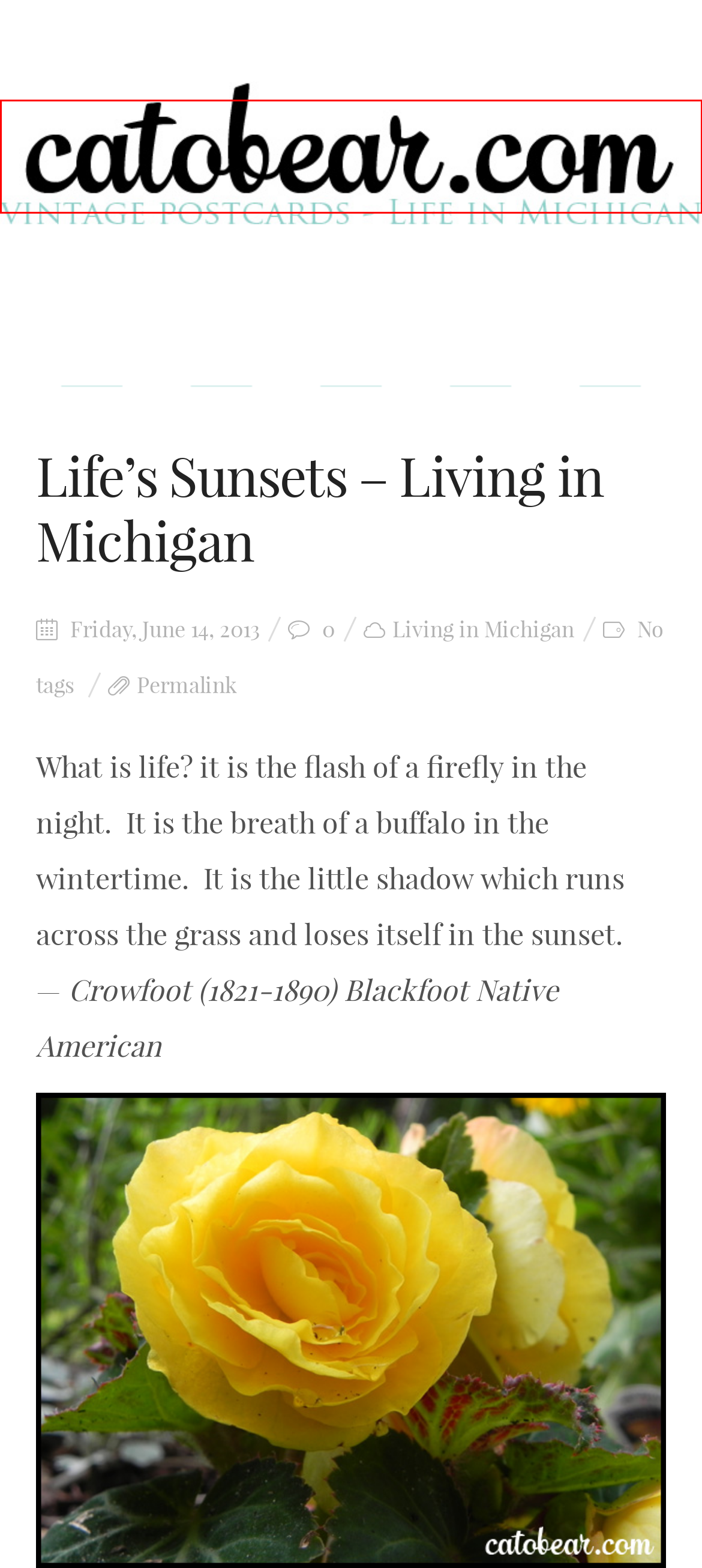You have a screenshot of a webpage with a red rectangle bounding box around a UI element. Choose the best description that matches the new page after clicking the element within the bounding box. The candidate descriptions are:
A. Dog Belly Band Tutorial
B. Crochet Love - My Favorite Crochet Links
C. Catobear.com | vintage postcards – life in michigan
D. Living in Michigan
E. April Update - Catobear.com
F. Misc. March - Catobear.com
G. Category Archive for "Living in Michigan" | Catobear.com
H. Vintage Postcard - Arbor Room Coffee Shop - Lanham, MD

C